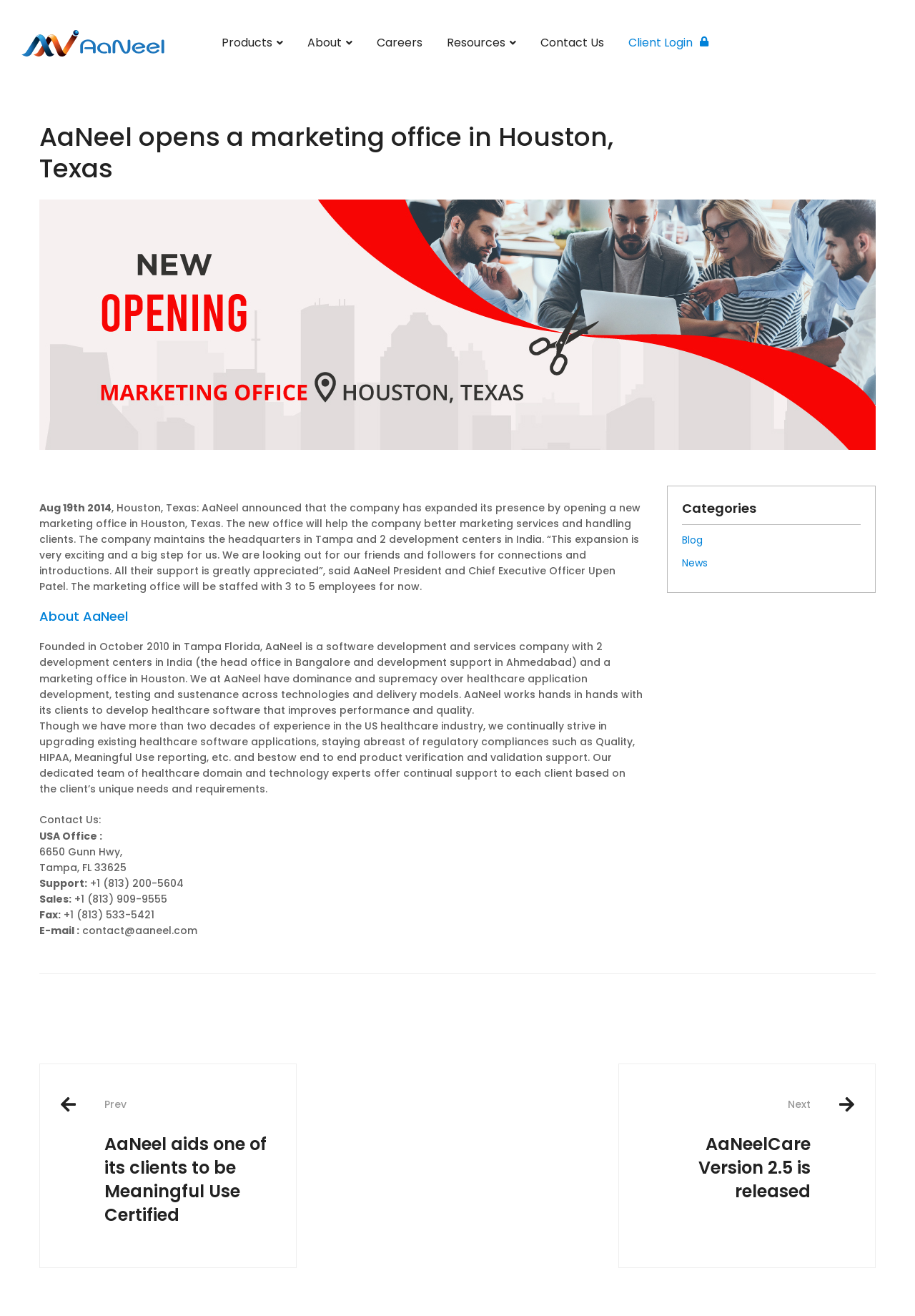Identify the coordinates of the bounding box for the element that must be clicked to accomplish the instruction: "Read the previous post".

[0.043, 0.808, 0.324, 0.963]